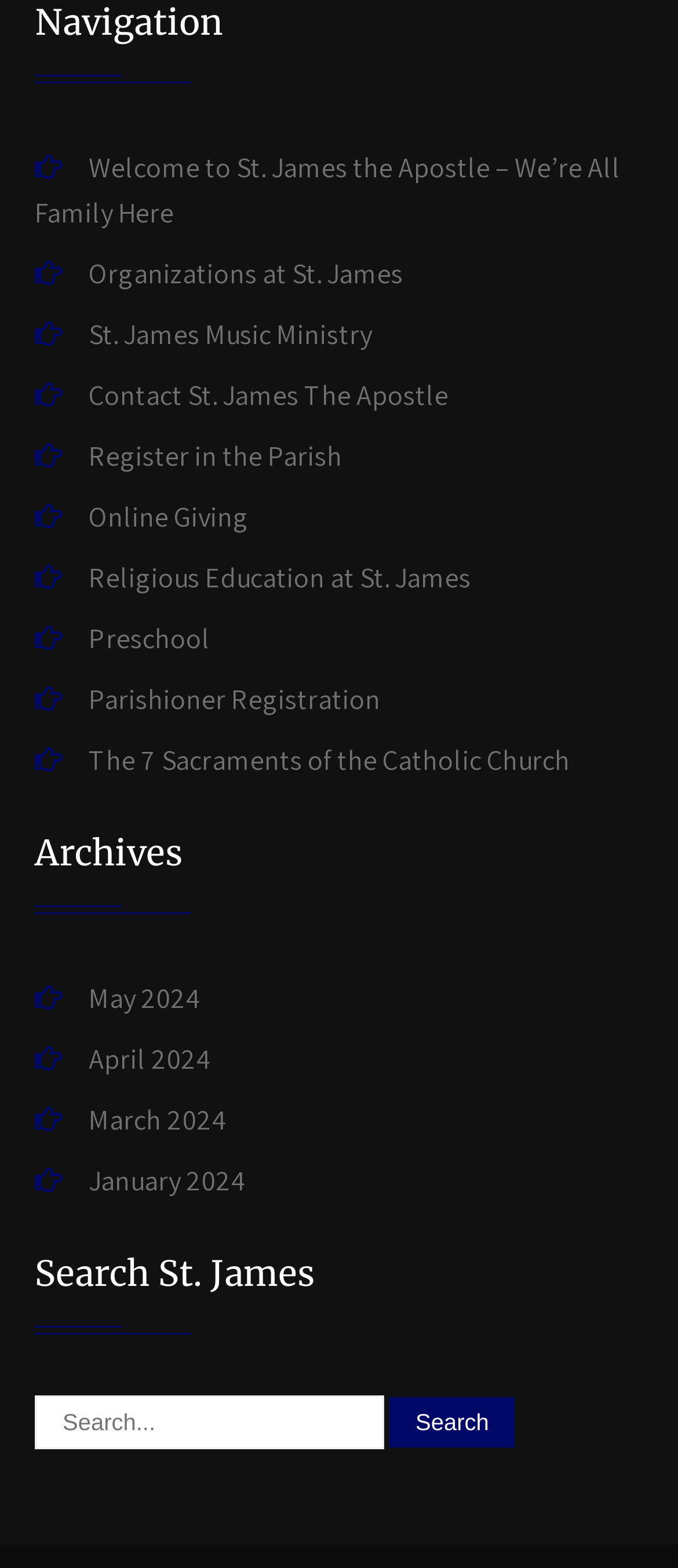How many links are under the 'Archives' heading?
Answer the question with a detailed explanation, including all necessary information.

I found the 'Archives' heading with ID 72, and under it, there are four links: 'May 2024', 'April 2024', 'March 2024', and 'January 2024', with IDs 194, 196, 198, and 200, respectively.